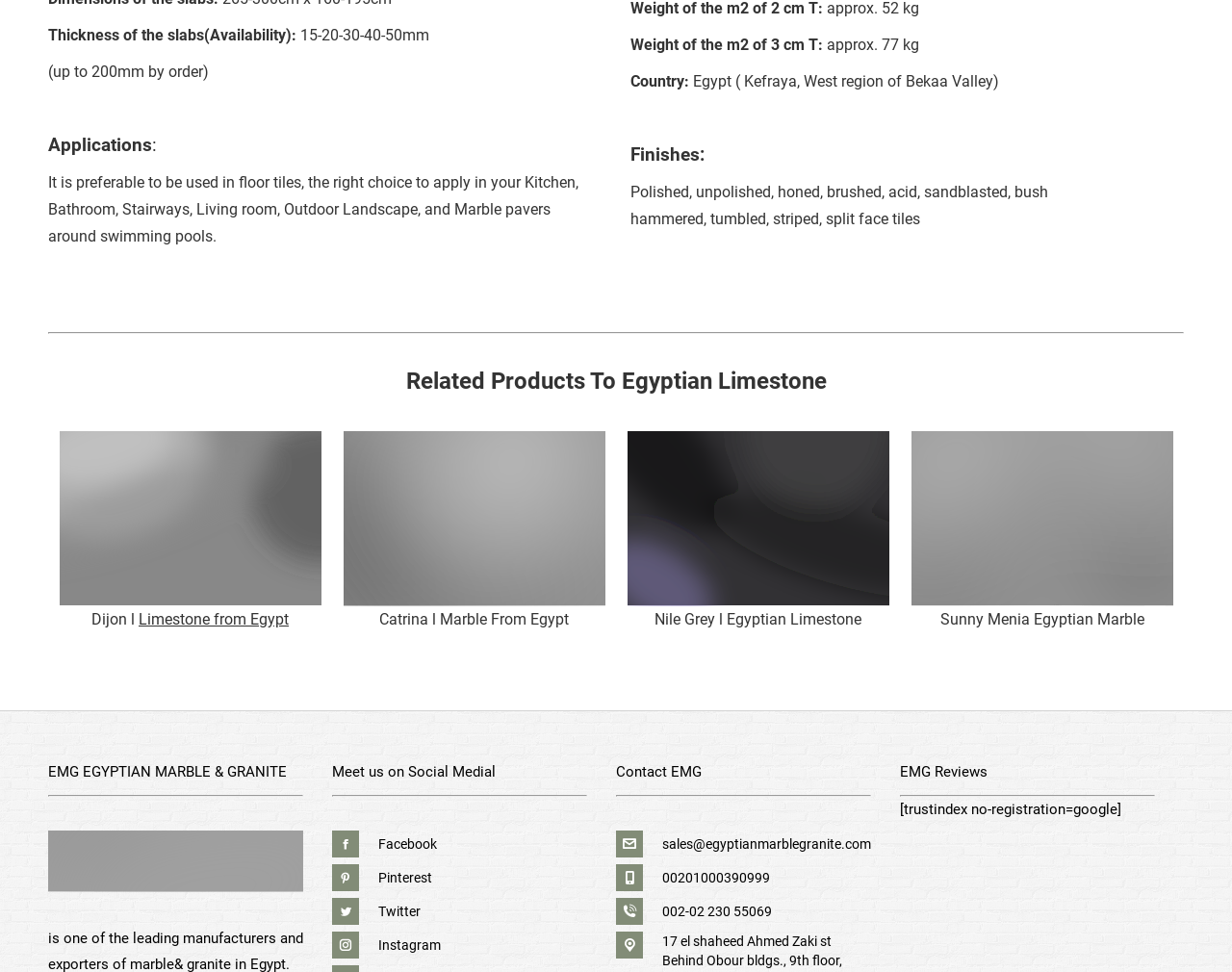What are the finishes of the Egyptian Limestone?
Look at the image and respond with a one-word or short-phrase answer.

Polished, unpolished, honed, brushed, acid